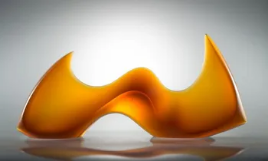Give a one-word or phrase response to the following question: Where is the upcoming exhibition taking place?

Agora Gallery in New York